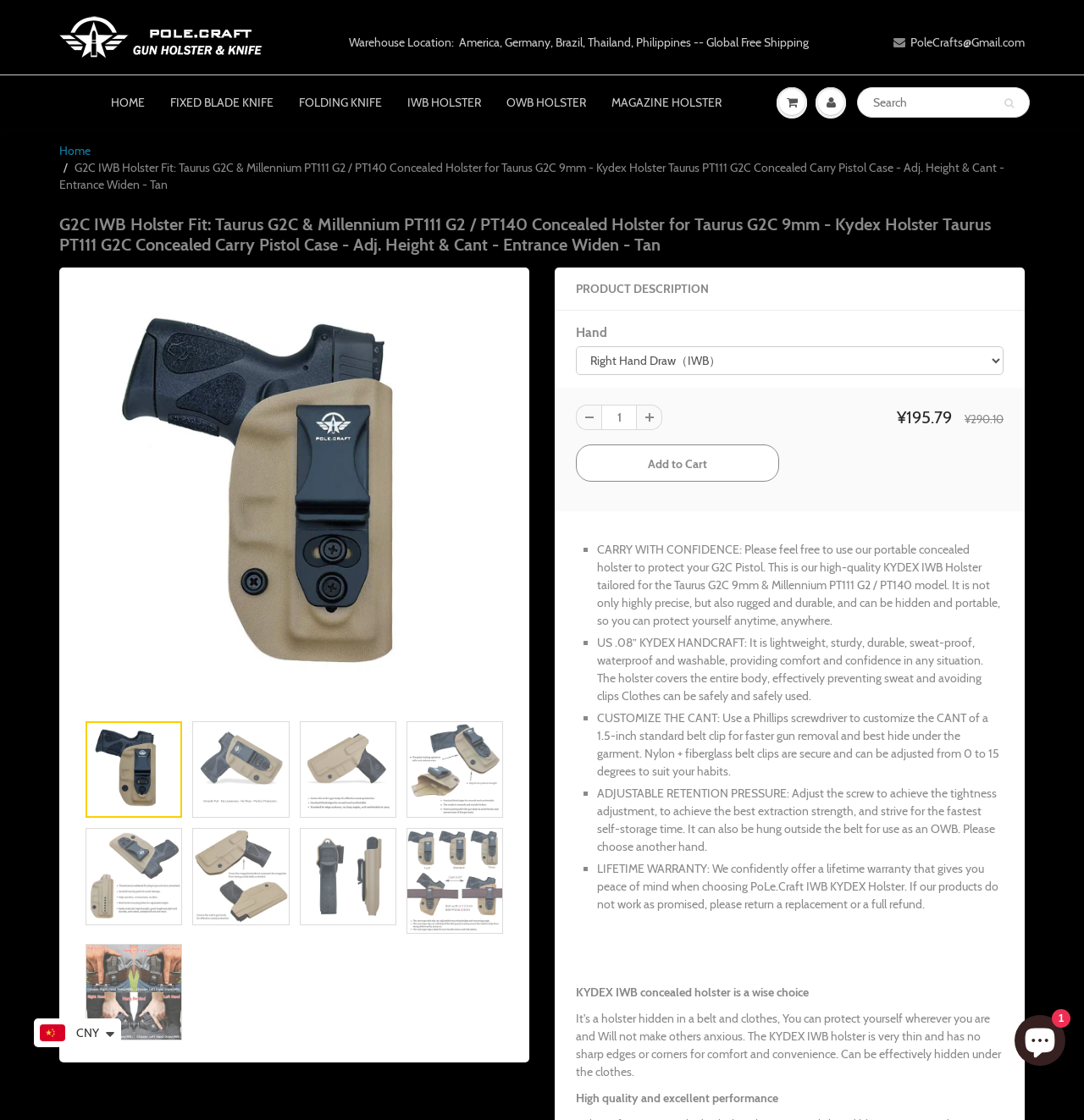Offer a meticulous caption that includes all visible features of the webpage.

This webpage is an online store selling a specific type of holster, the Taurus G2C IWB Holster, designed for concealed carry. At the top left corner, there is a logo and a link to the website's homepage. Below the logo, there are several navigation links, including "HOME", "FIXED BLADE KNIFE", "FOLDING KNIFE", "IWB HOLSTER", "OWB HOLSTER", and "MAGAZINE HOLSTER". 

On the top right corner, there is a search bar with a magnifying glass icon. Below the search bar, there are two social media links and a link to contact the website via email. 

The main content of the webpage is divided into two sections. The left section displays a product image, and the right section contains product information. The product information includes a heading, "G2C IWB Holster Fit: Taurus G2C & Millennium PT111 G2 / PT140 Concealed Holster for Taurus G2C 9mm - Kydex Holster Taurus PT111 G2C Concealed Carry Pistol Case - Adj. Height & Cant - Entrance Widen - Tan", followed by a product description, which highlights the features and benefits of the holster. 

Below the product description, there are several bullet points summarizing the key features of the holster, including its high-quality KYDEX material, adjustable retention pressure, and lifetime warranty. 

Further down, there are several images of the holster from different angles, showcasing its design and functionality. 

At the bottom of the webpage, there is a call-to-action button, "Add to Cart", allowing customers to purchase the product. Additionally, there is a section displaying the product's price in different currencies.